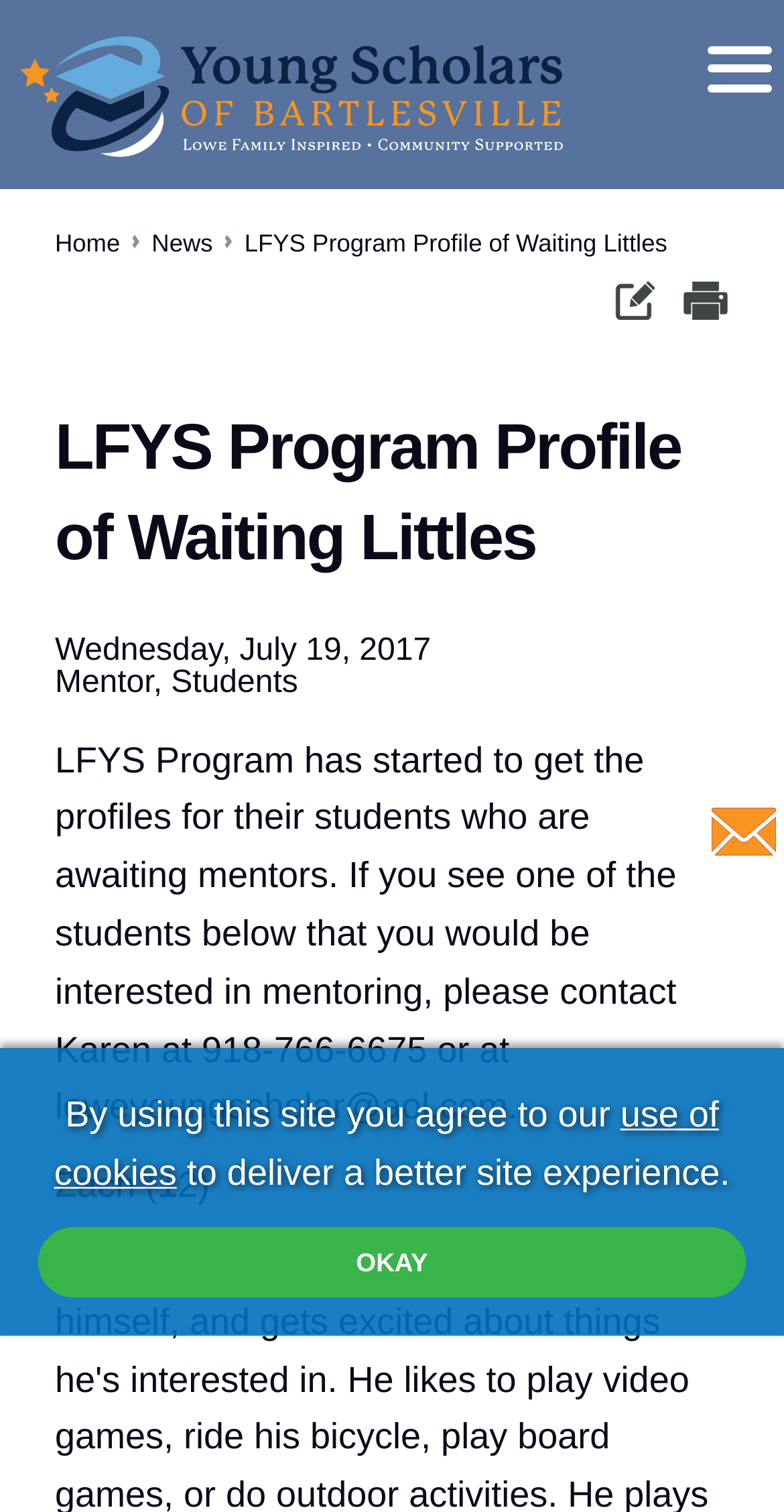What is the email address to contact for mentoring?
Could you give a comprehensive explanation in response to this question?

I found the email address in the text 'If you see one of the students below that you would be interested in mentoring, please contact Karen at 918-766-6675 or at loweyoungscholar@aol.com'.